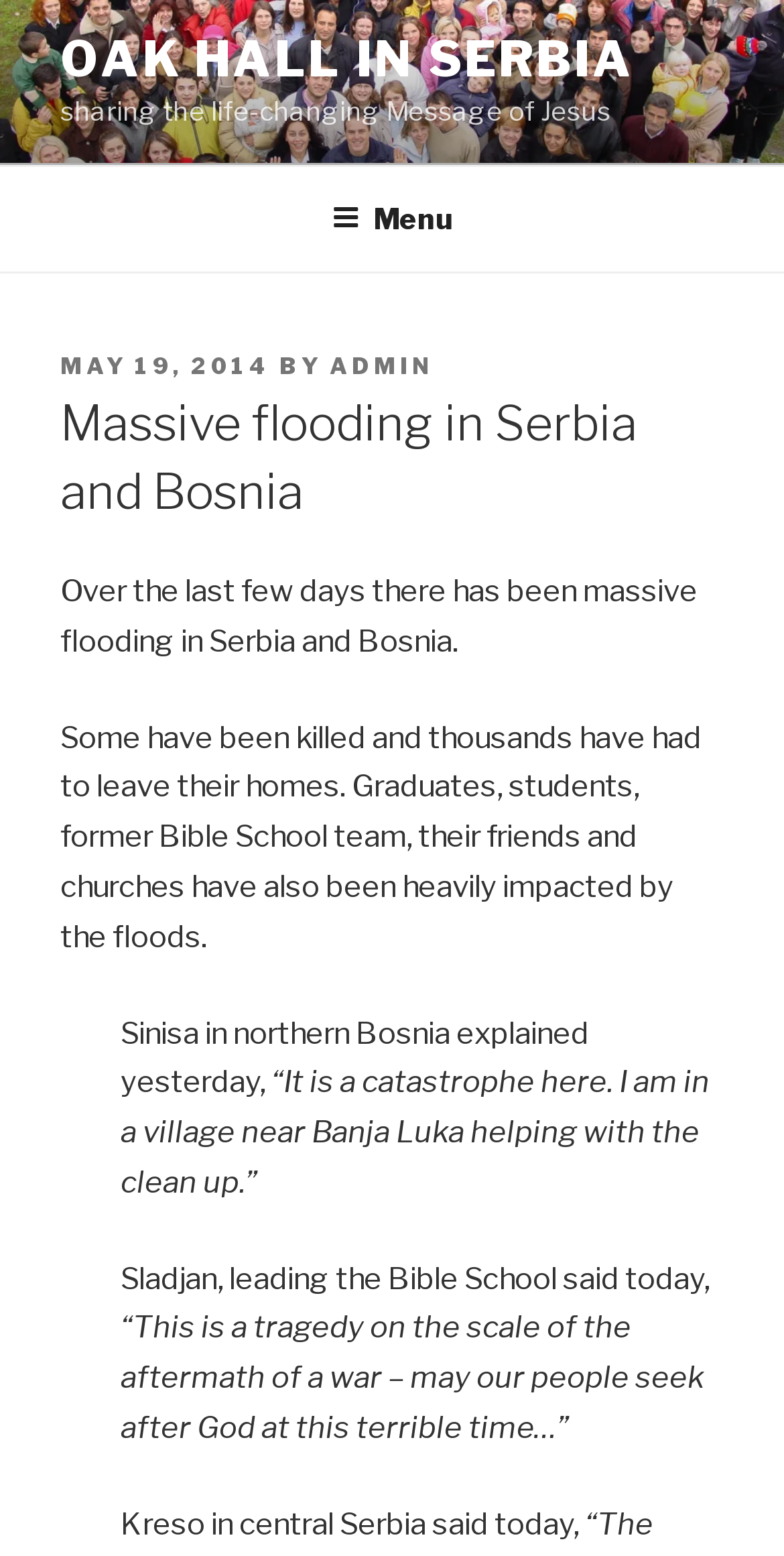What is the scale of the tragedy?
Refer to the screenshot and respond with a concise word or phrase.

Like the aftermath of a war